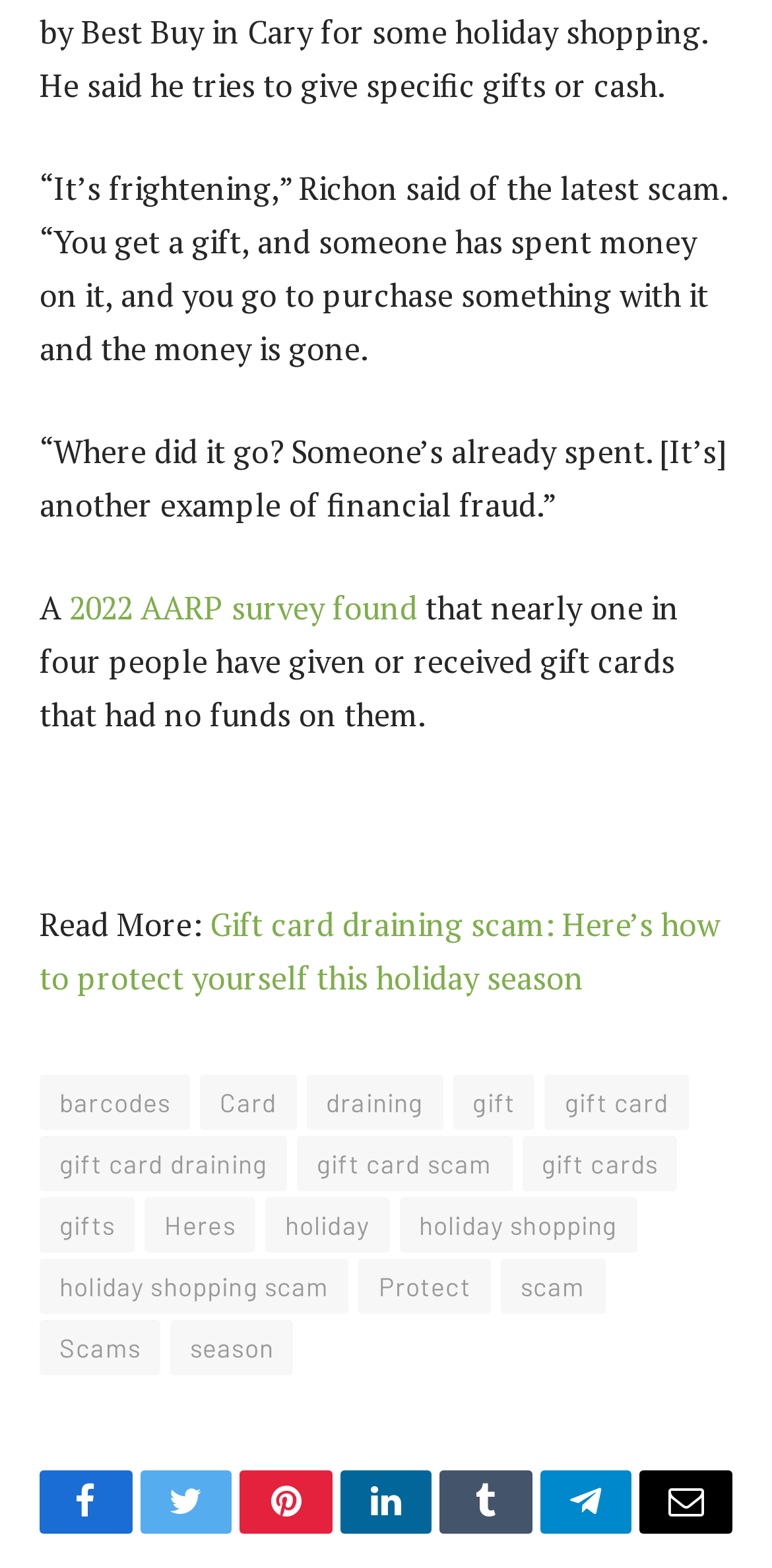Find the bounding box coordinates of the area that needs to be clicked in order to achieve the following instruction: "Read more about the gift card draining scam". The coordinates should be specified as four float numbers between 0 and 1, i.e., [left, top, right, bottom].

[0.051, 0.575, 0.933, 0.637]